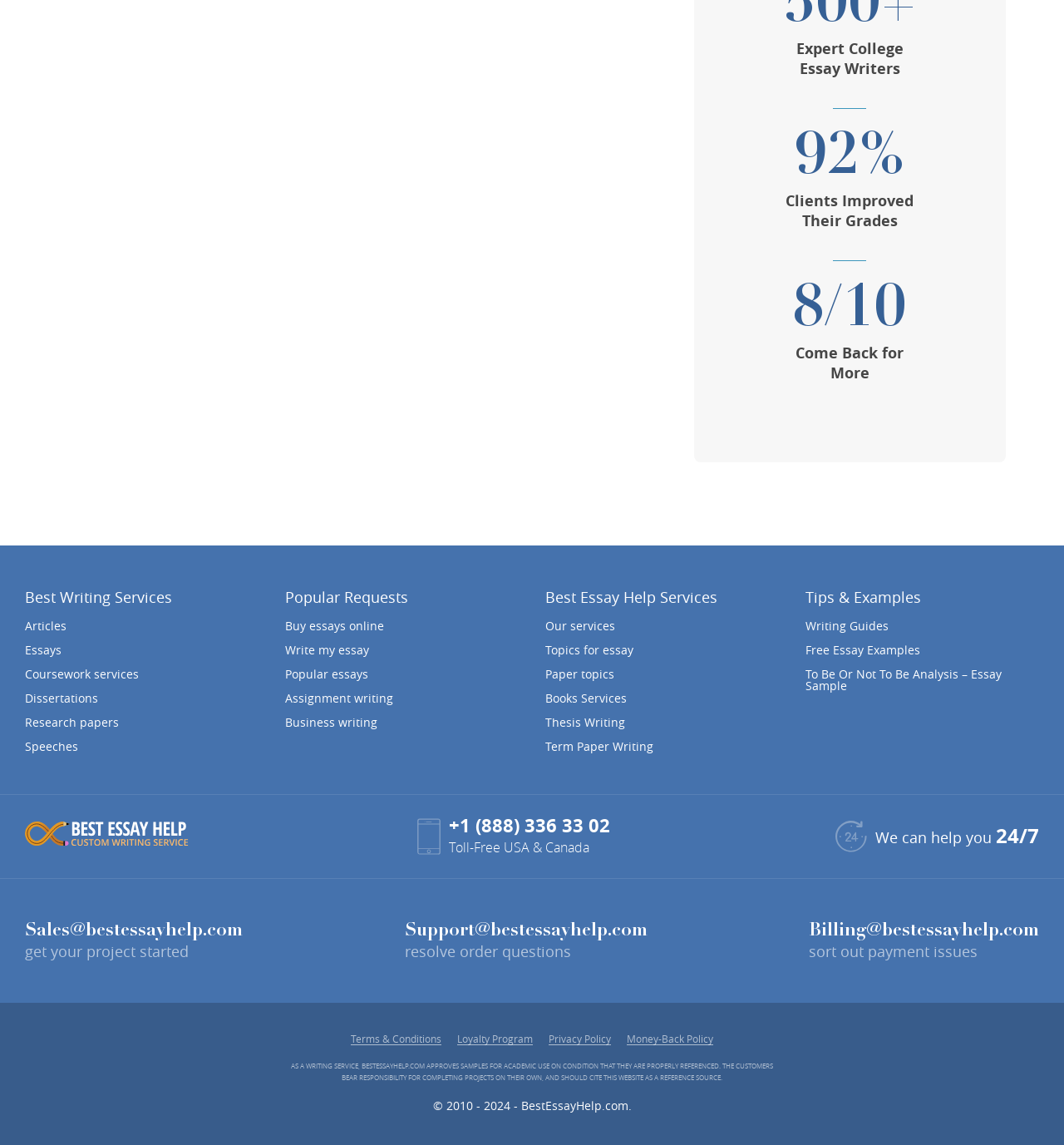How many email addresses are provided for contacting the support team?
Please provide a single word or phrase as your answer based on the screenshot.

3